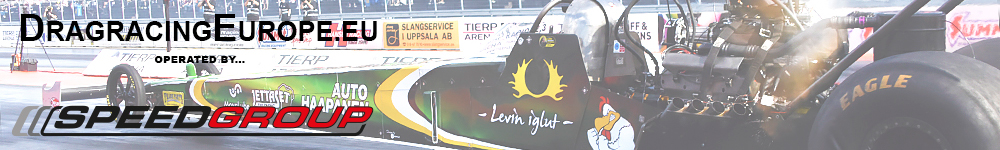Who operates the drag racing event?
Please use the image to deliver a detailed and complete answer.

The phrase 'operated by...' is complemented by the distinguished logo of 'SPEEDGROUP', emphasizing their role in the drag racing community.